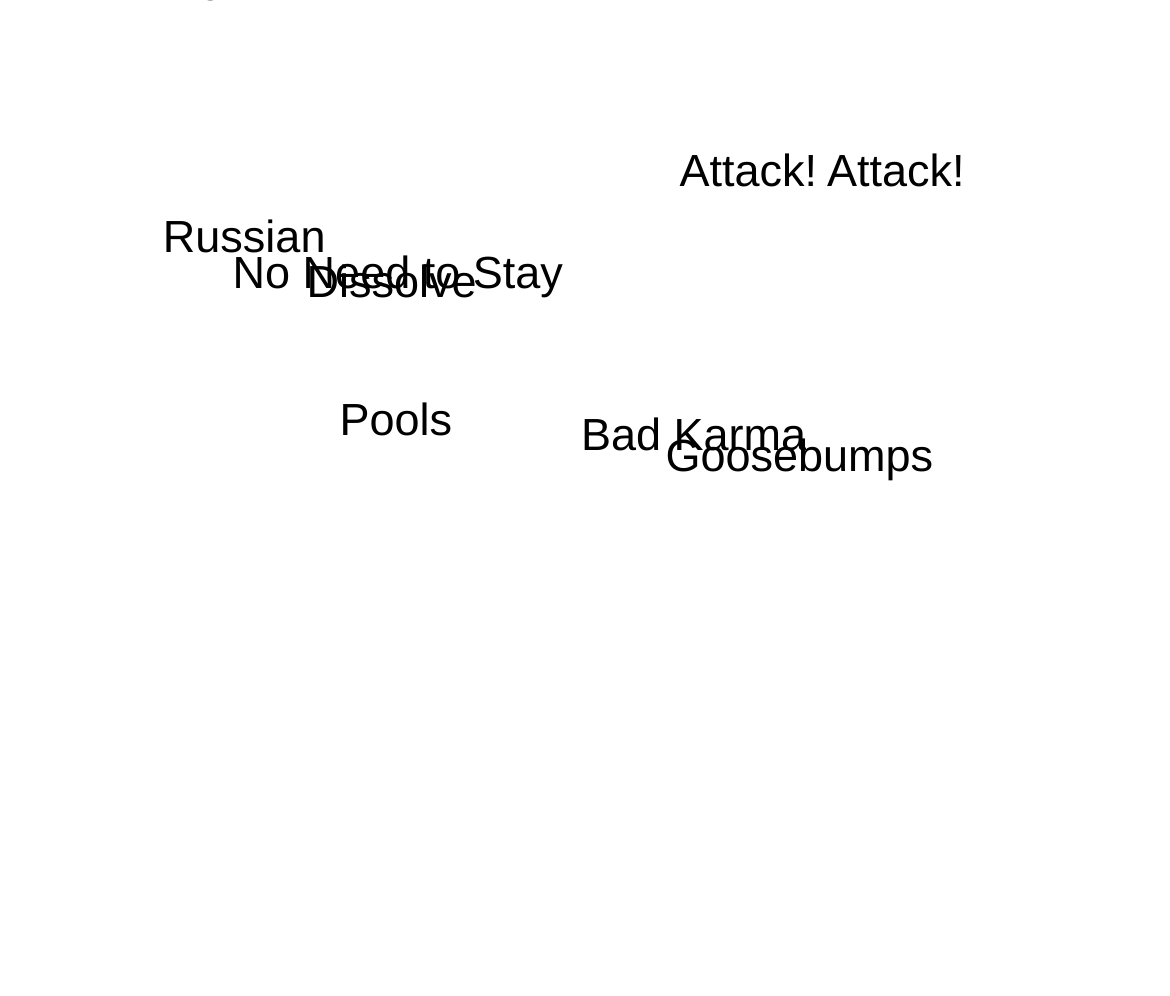Highlight the bounding box of the UI element that corresponds to this description: "Pools".

[0.268, 0.378, 0.406, 0.459]